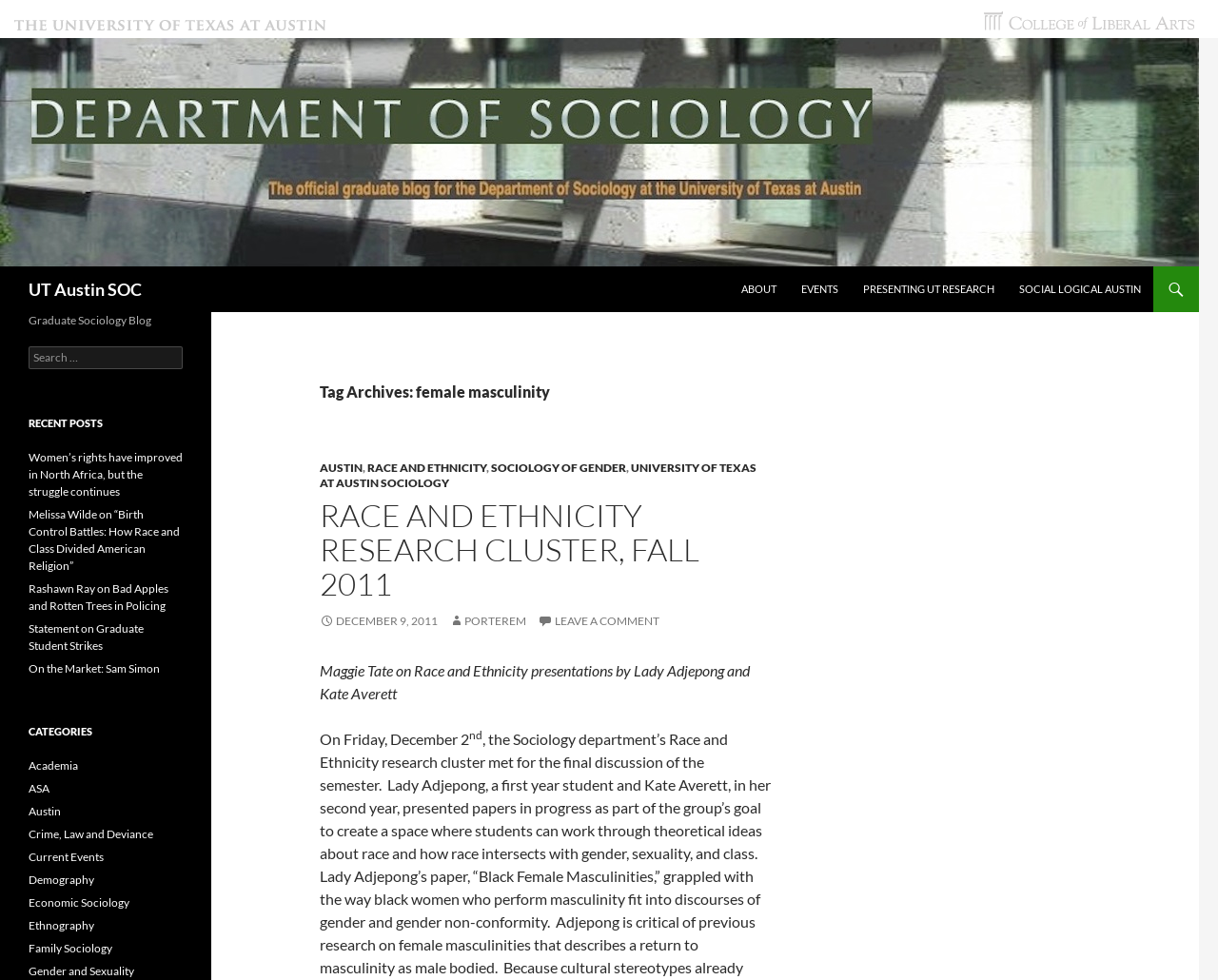Determine the coordinates of the bounding box that should be clicked to complete the instruction: "Search for something". The coordinates should be represented by four float numbers between 0 and 1: [left, top, right, bottom].

[0.023, 0.353, 0.15, 0.377]